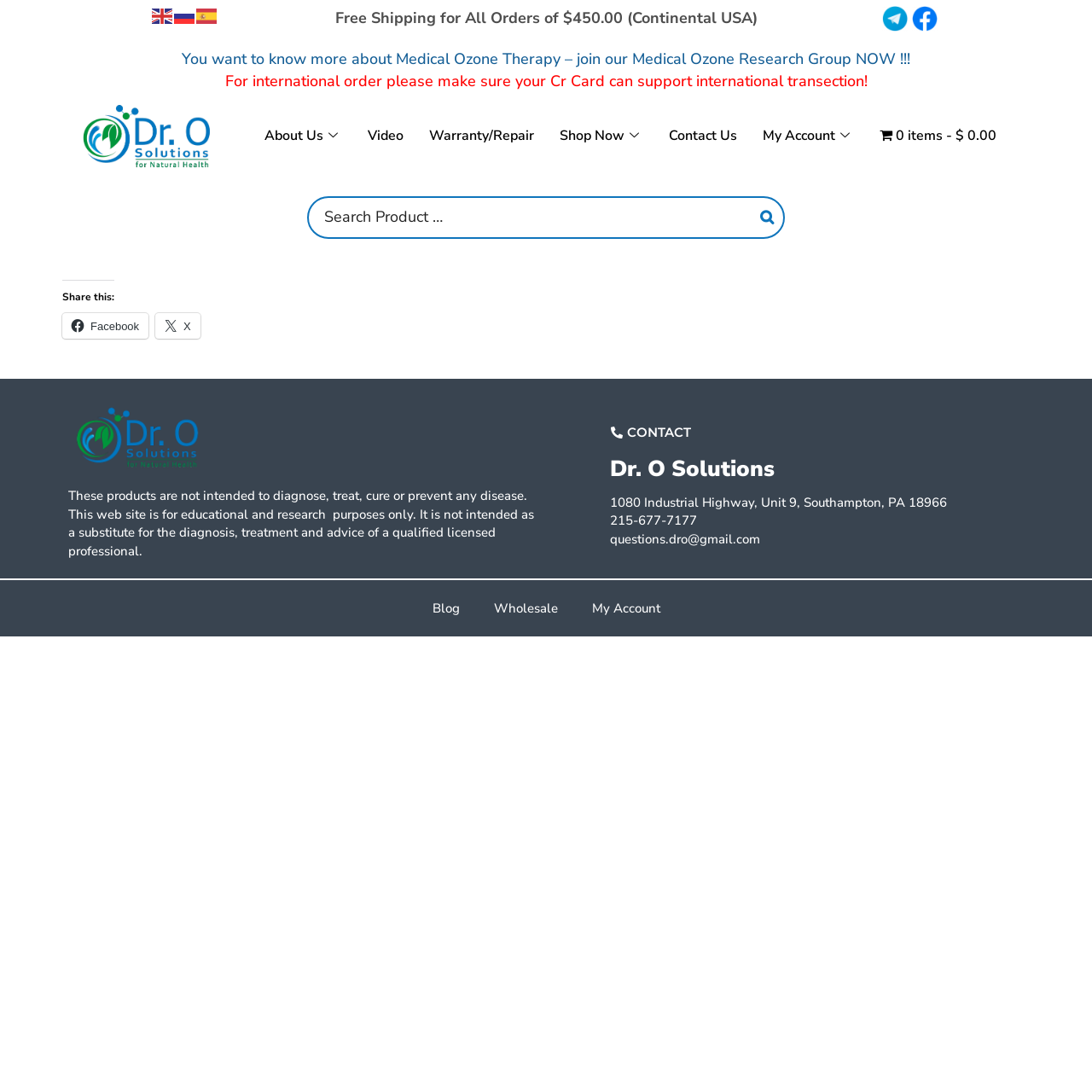Please give a one-word or short phrase response to the following question: 
What is the contact phone number?

215-677-7177